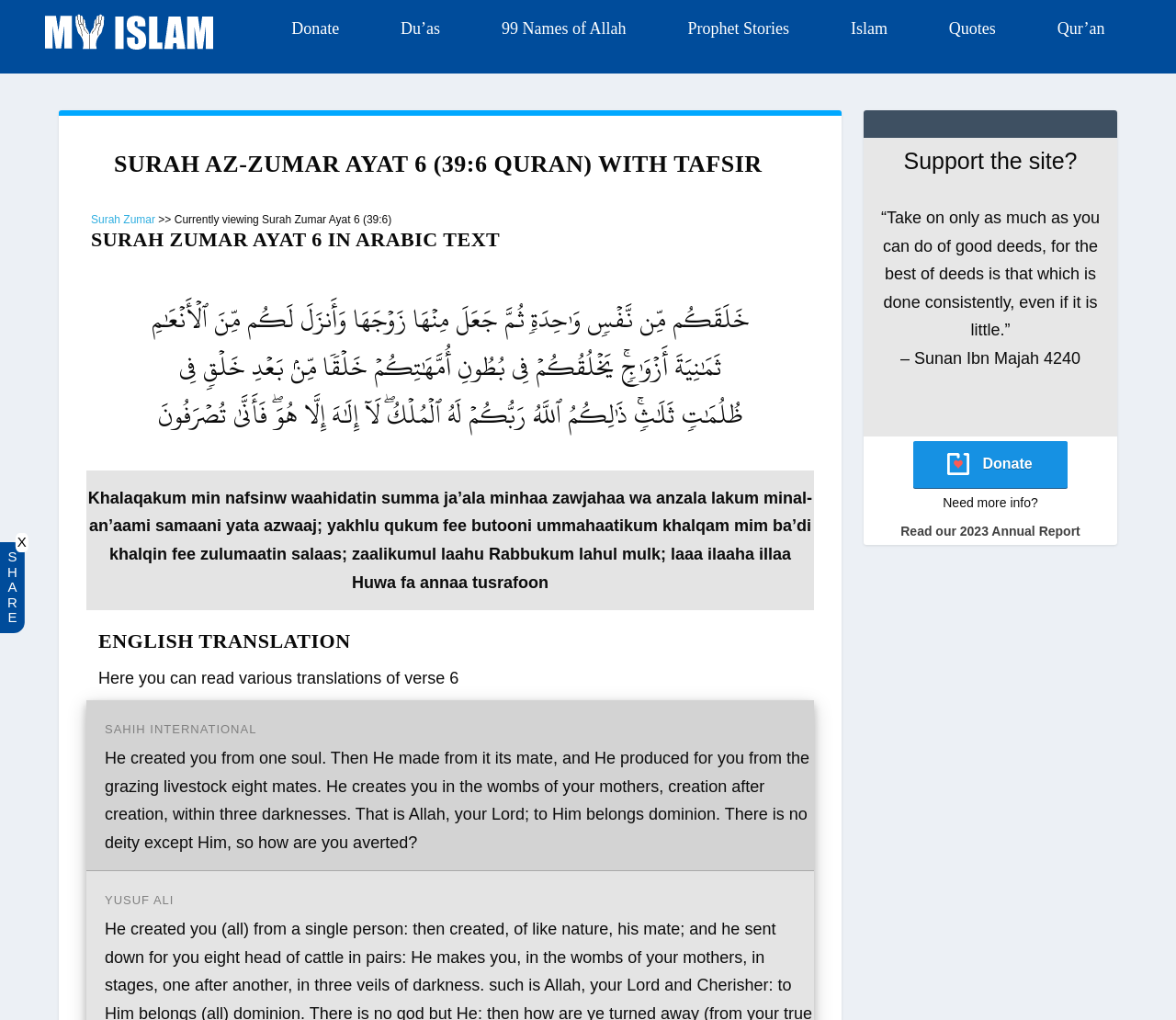What is the purpose of the webpage?
Answer the question based on the image using a single word or a brief phrase.

To provide Quran verse translation and commentary